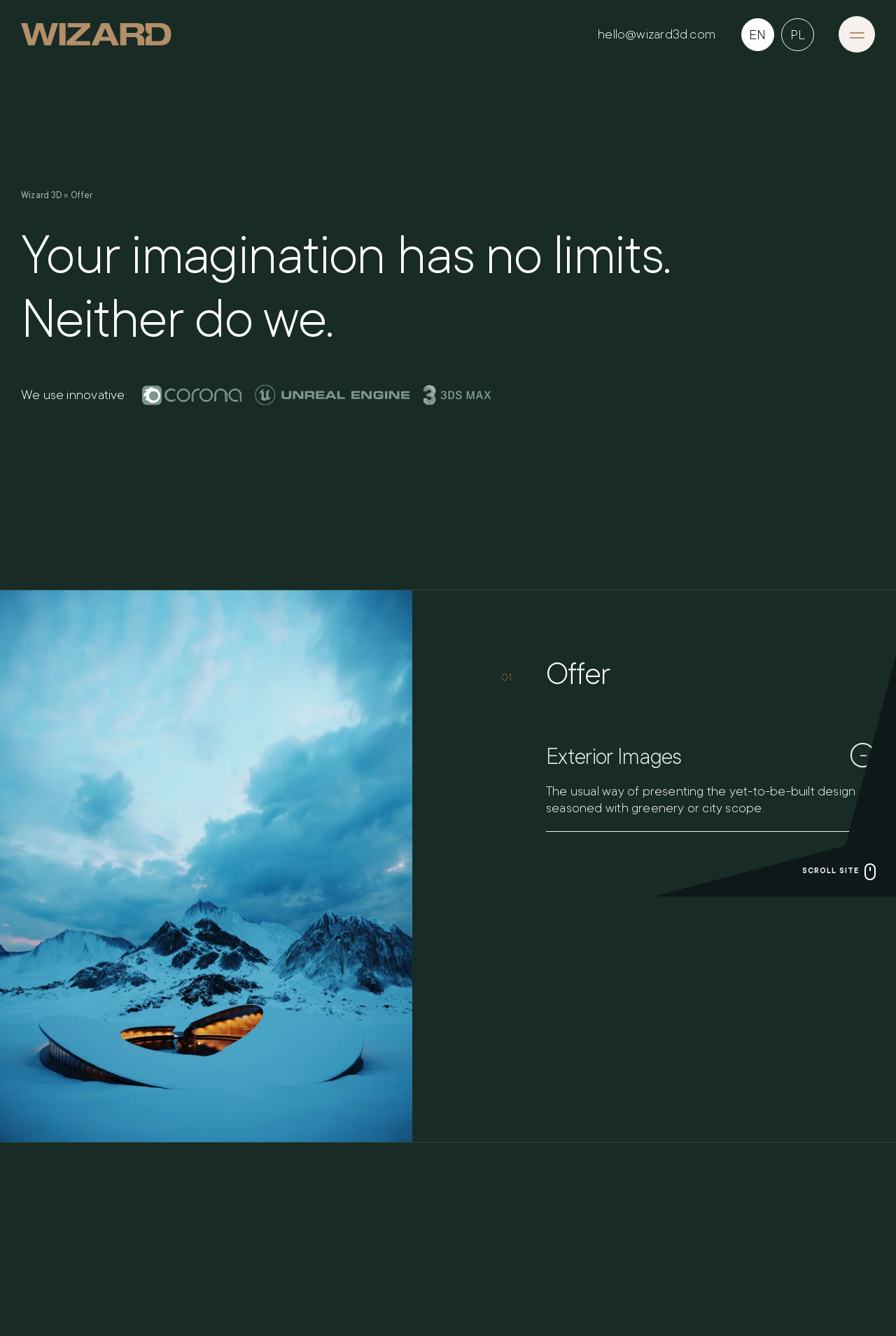Determine the bounding box for the UI element as described: "hello@wizard3d.com". The coordinates should be represented as four float numbers between 0 and 1, formatted as [left, top, right, bottom].

[0.667, 0.02, 0.798, 0.032]